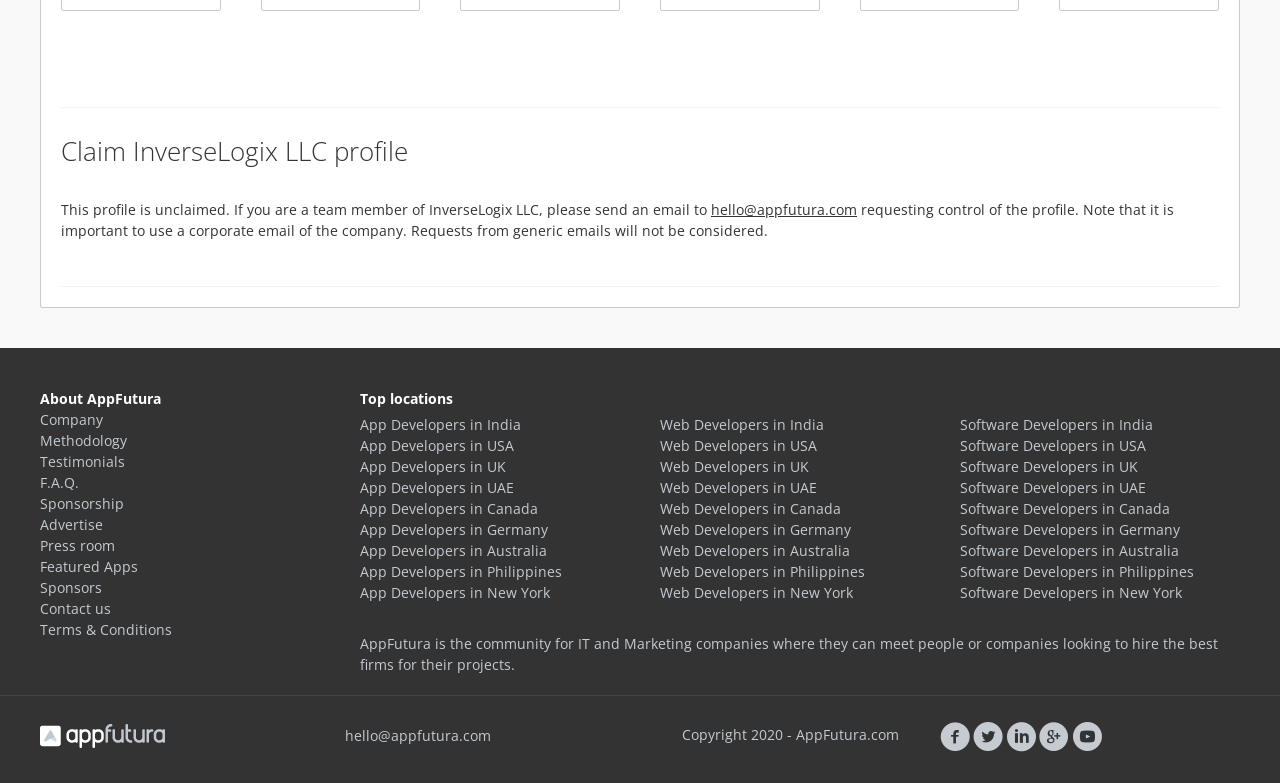Provide the bounding box for the UI element matching this description: "App Developers in UK".

[0.281, 0.584, 0.395, 0.608]